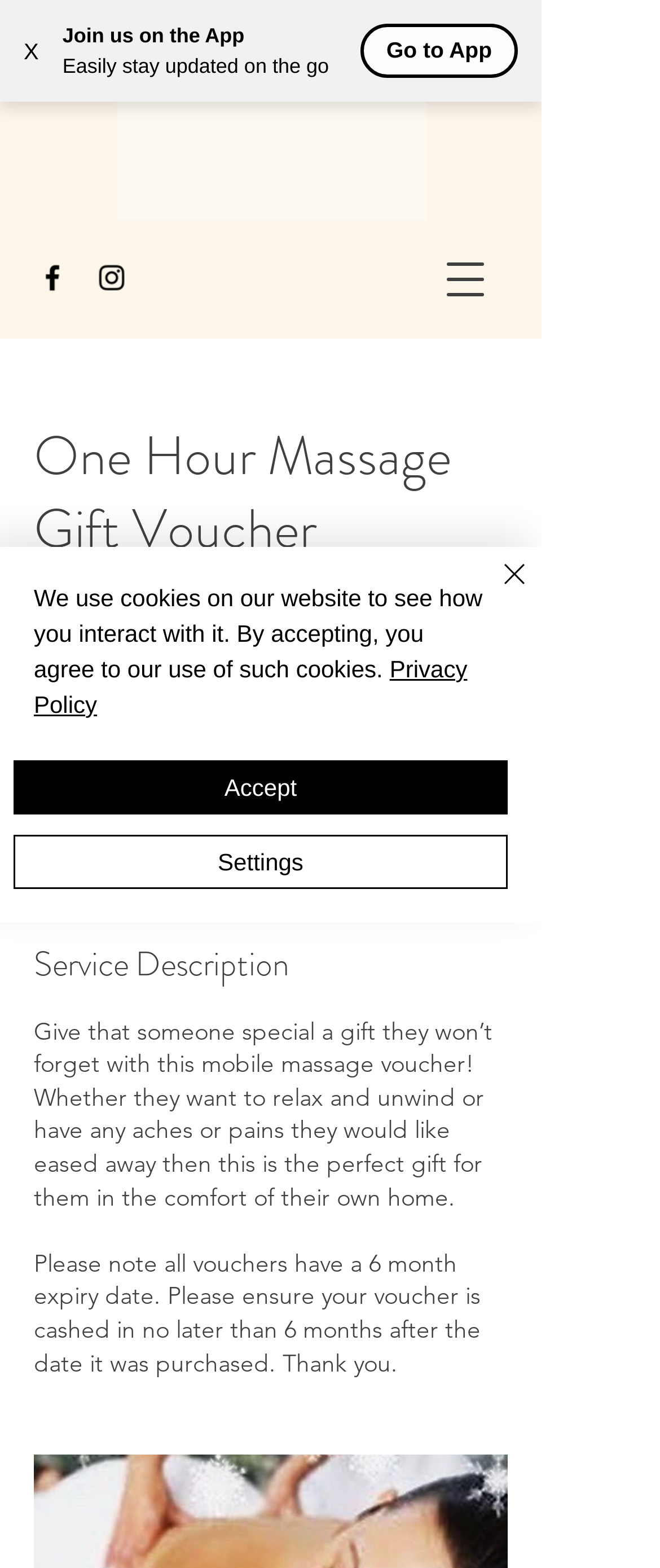What is the format of the massage gift voucher?
Please give a detailed and thorough answer to the question, covering all relevant points.

I found the answer by looking at the webpage title, which says 'One Hour Massage Gift Voucher | mobilemassage', indicating that the gift voucher is a mobile massage voucher.